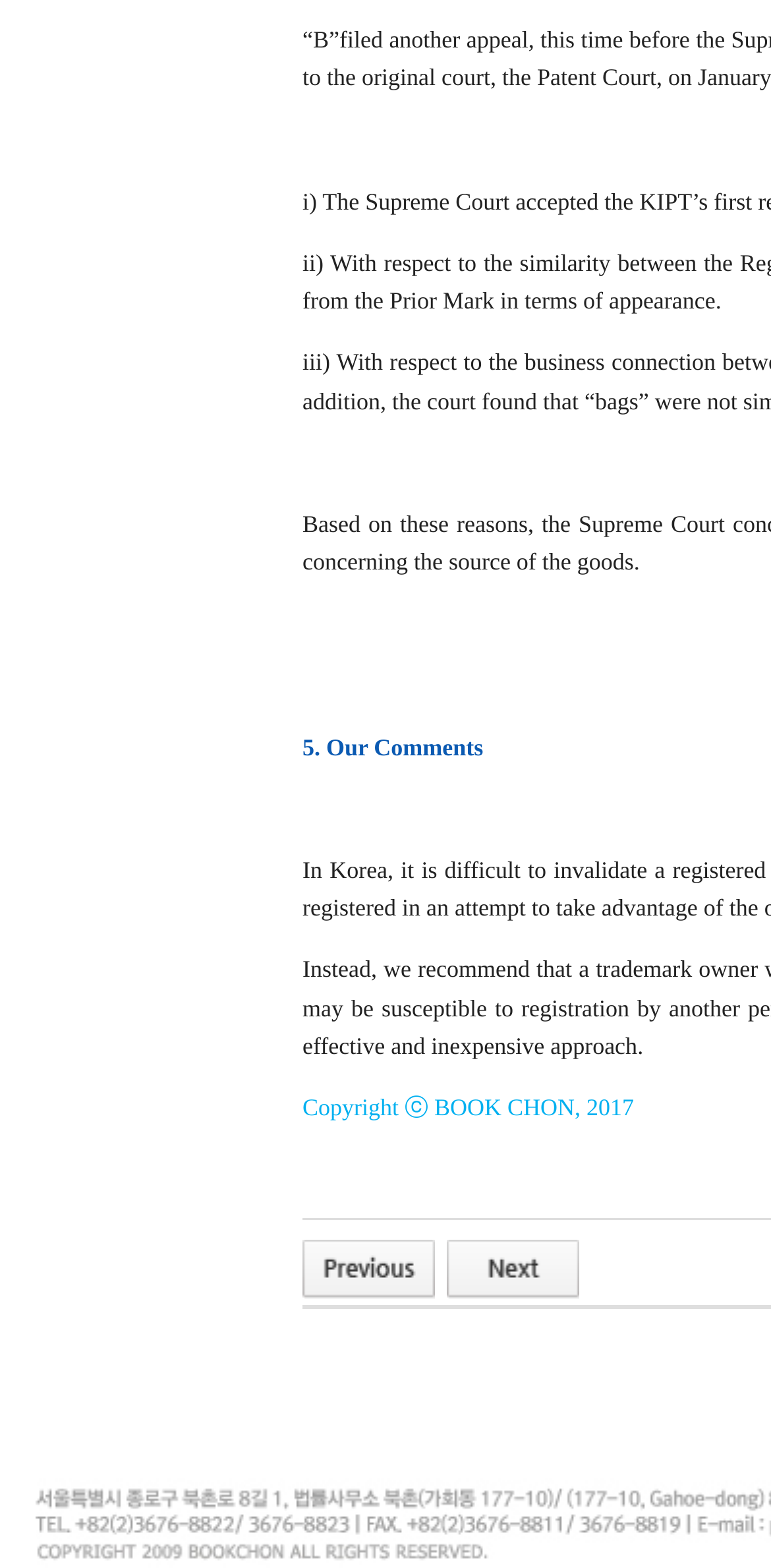Please provide a brief answer to the question using only one word or phrase: 
How many images are on the page?

2